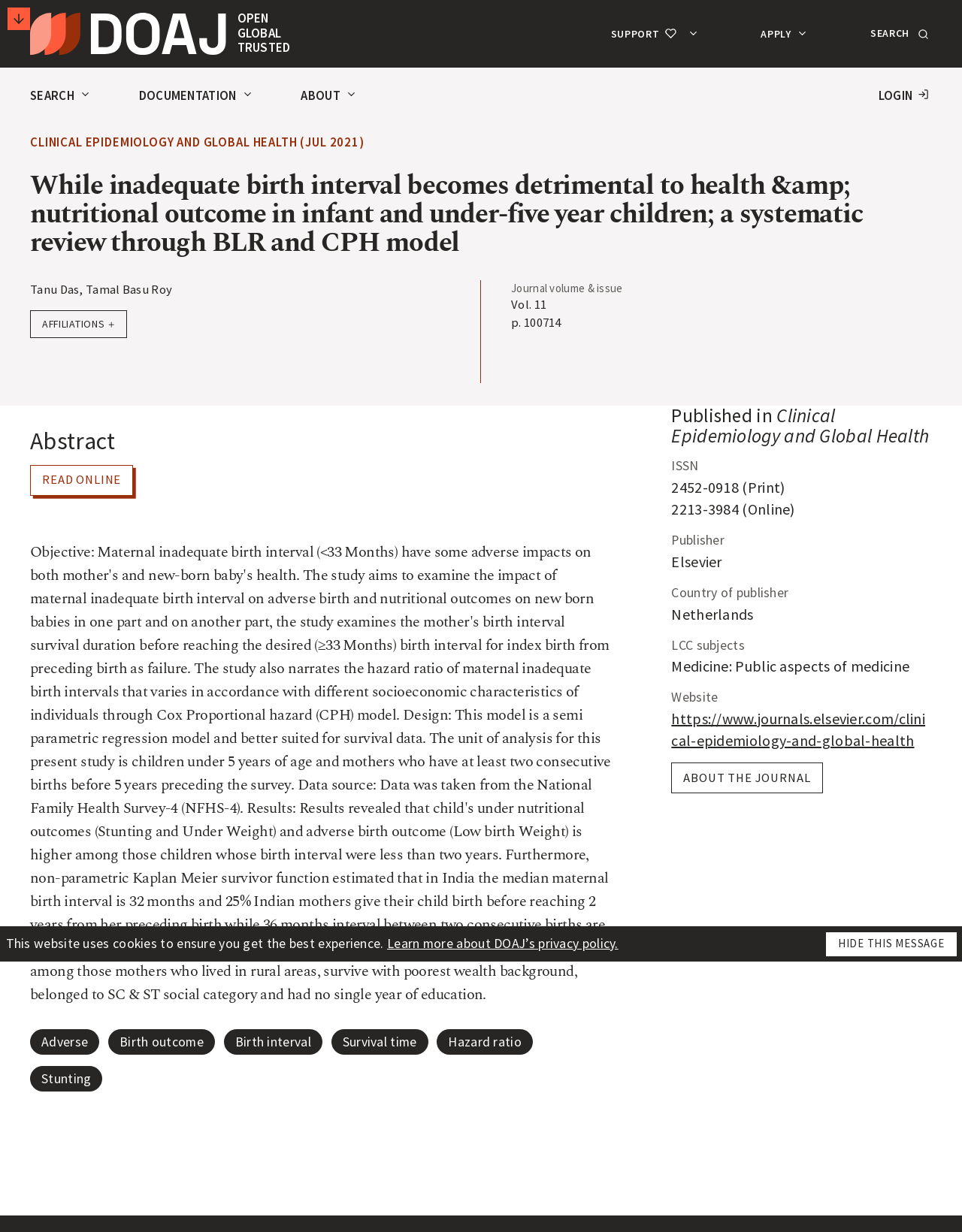Who are the authors of the article?
Refer to the screenshot and answer in one word or phrase.

Tanu Das, Tamal Basu Roy